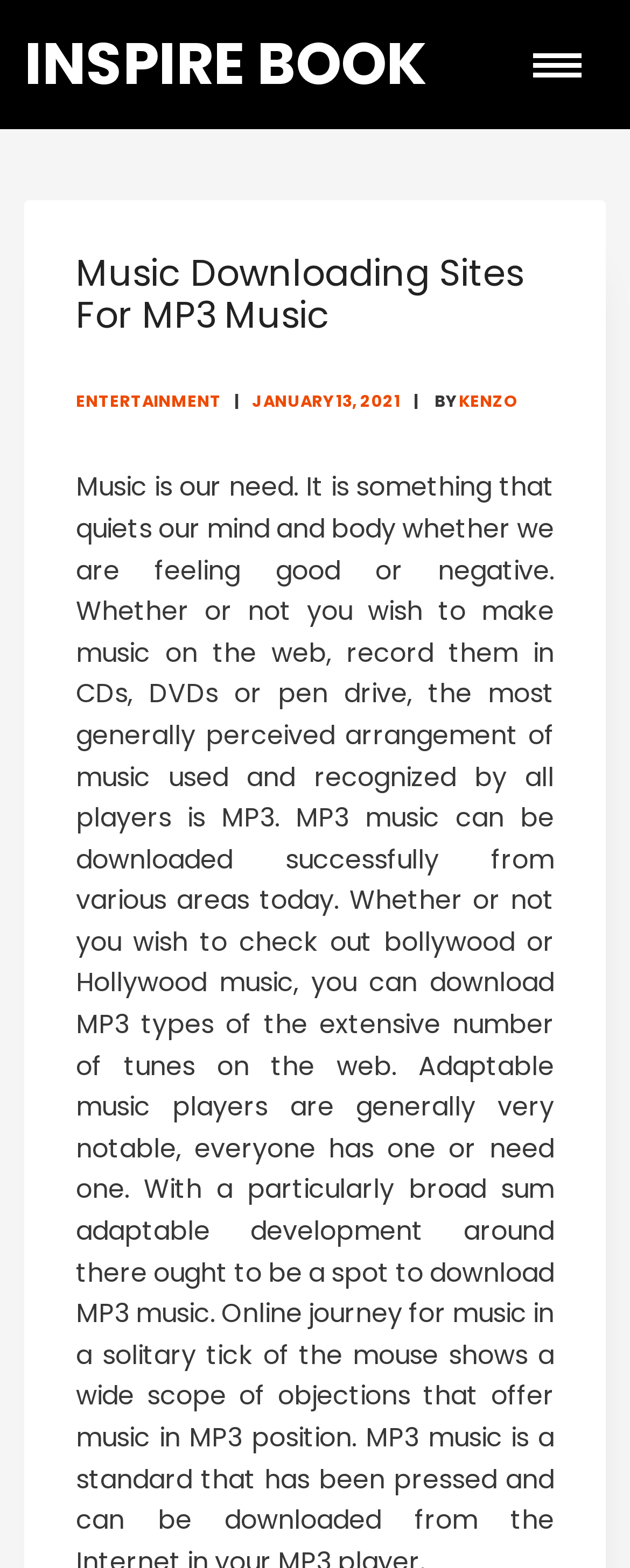Bounding box coordinates should be in the format (top-left x, top-left y, bottom-right x, bottom-right y) and all values should be floating point numbers between 0 and 1. Determine the bounding box coordinate for the UI element described as: Submit CV Online

None